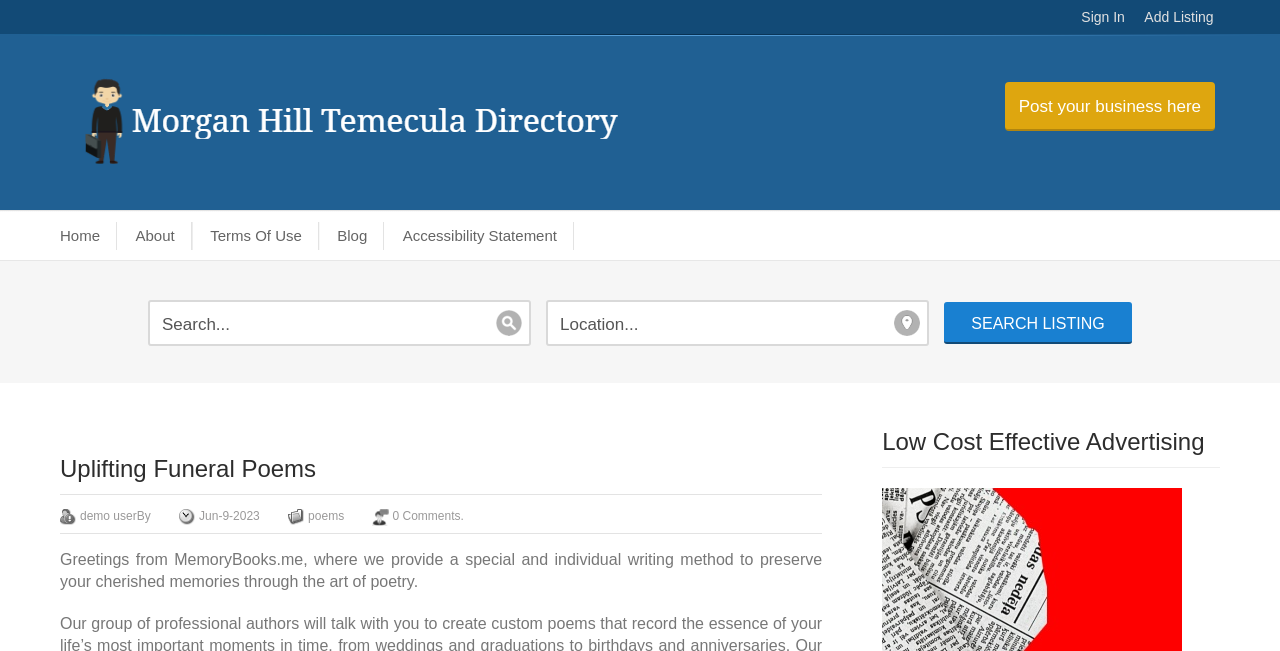Who wrote the poem on this webpage?
Using the image, respond with a single word or phrase.

demo user